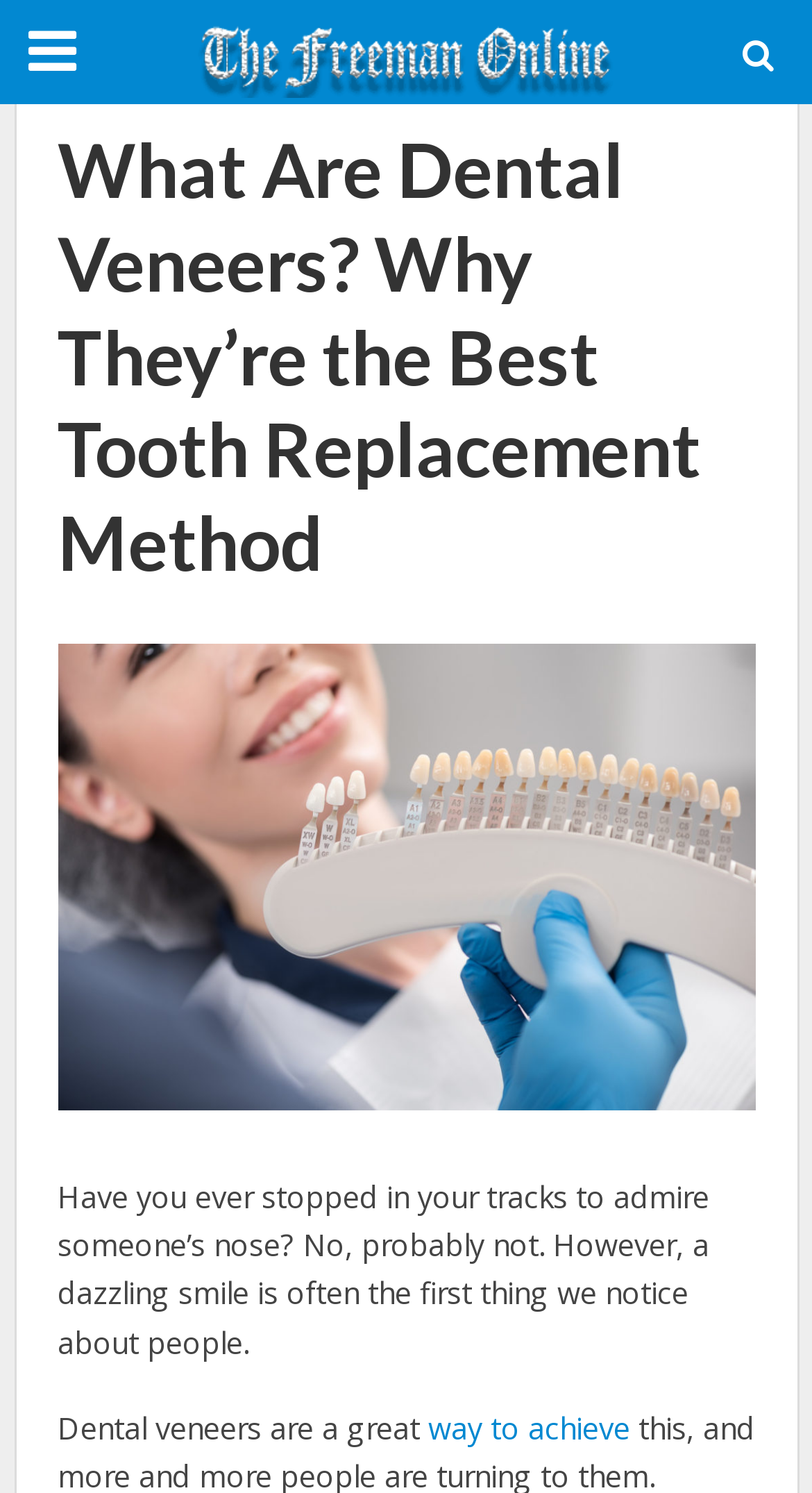What is the topic of the article?
Answer the question in as much detail as possible.

Based on the header 'What Are Dental Veneers? Why They’re the Best Tooth Replacement Method' and the content of the article, it can be inferred that the topic of the article is dental veneers.